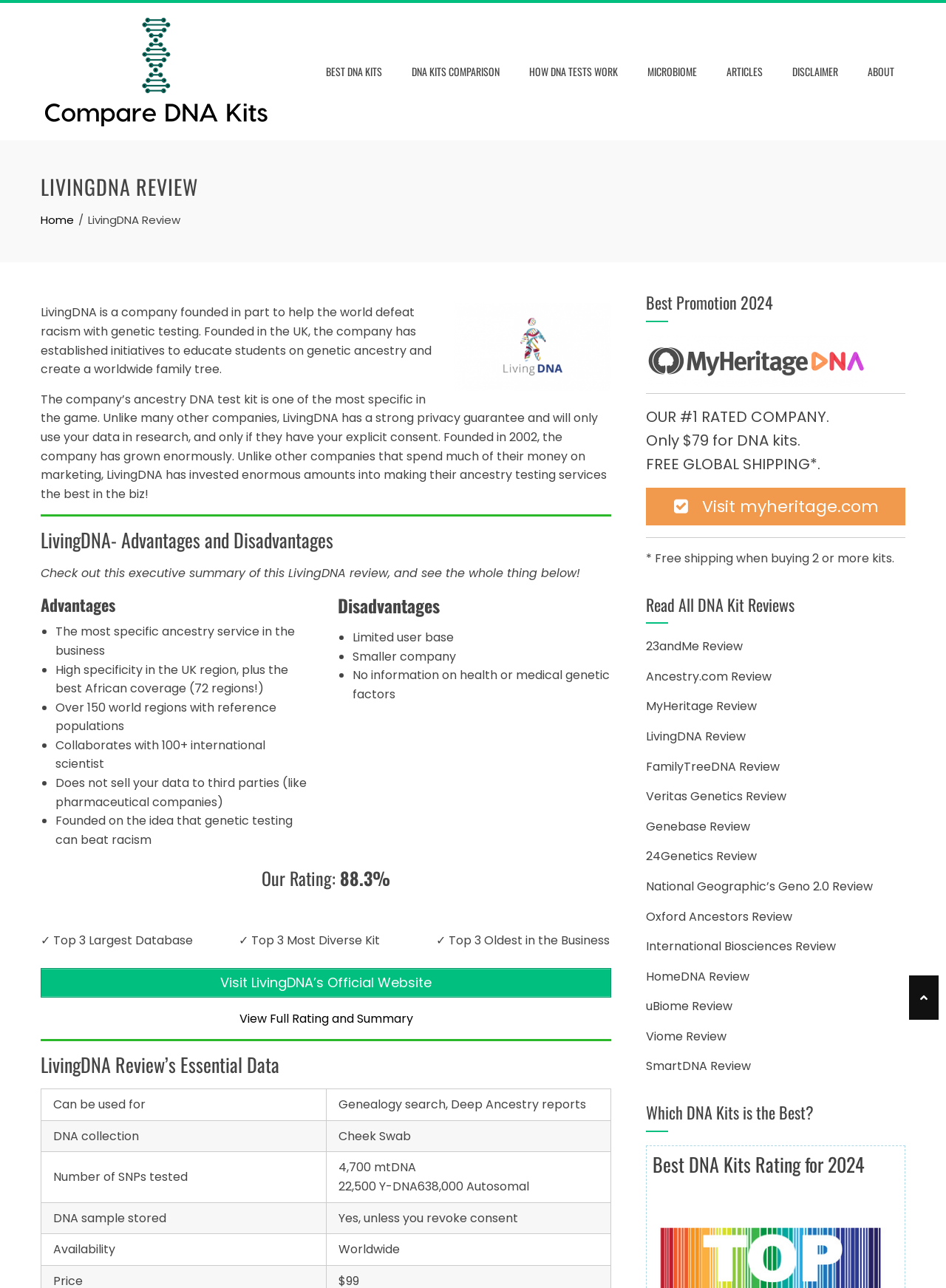Please answer the following question using a single word or phrase: 
What is the name of the DNA kit being reviewed?

LivingDNA